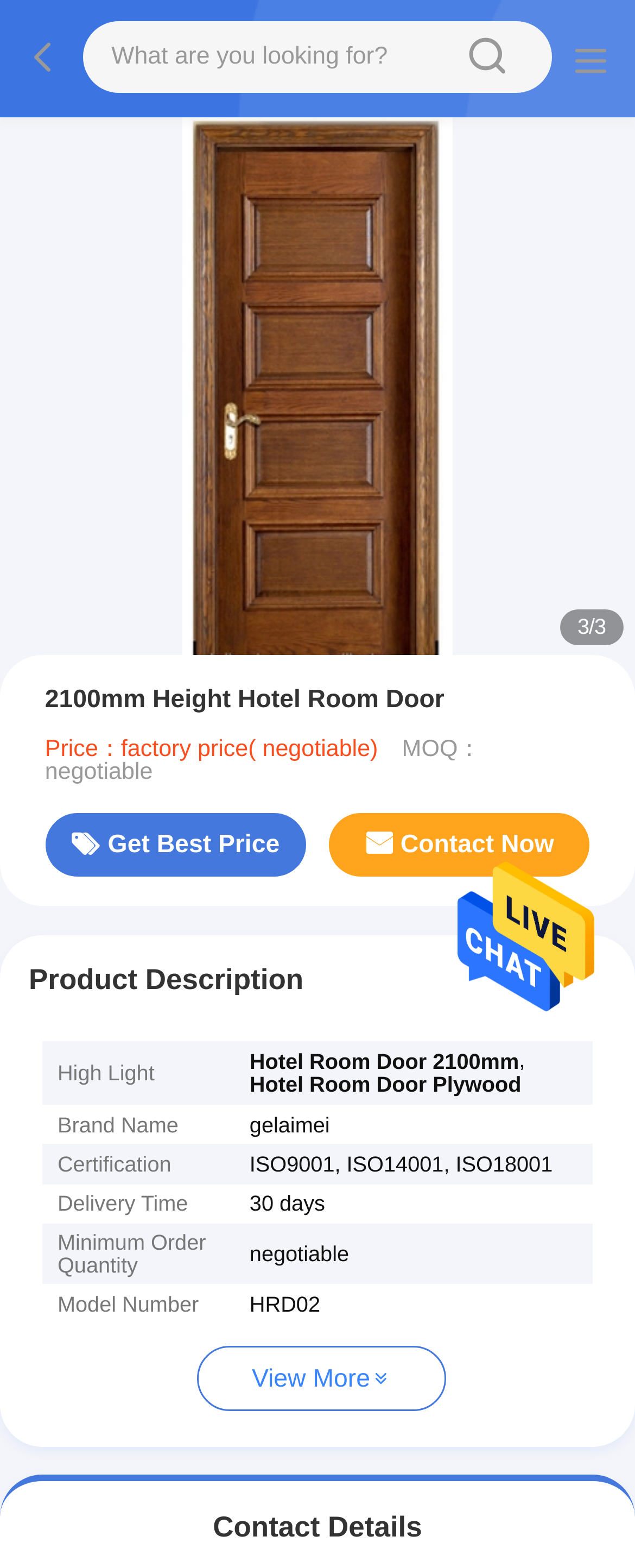What is the certification of the product?
Refer to the image and provide a concise answer in one word or phrase.

ISO9001, ISO14001, ISO18001